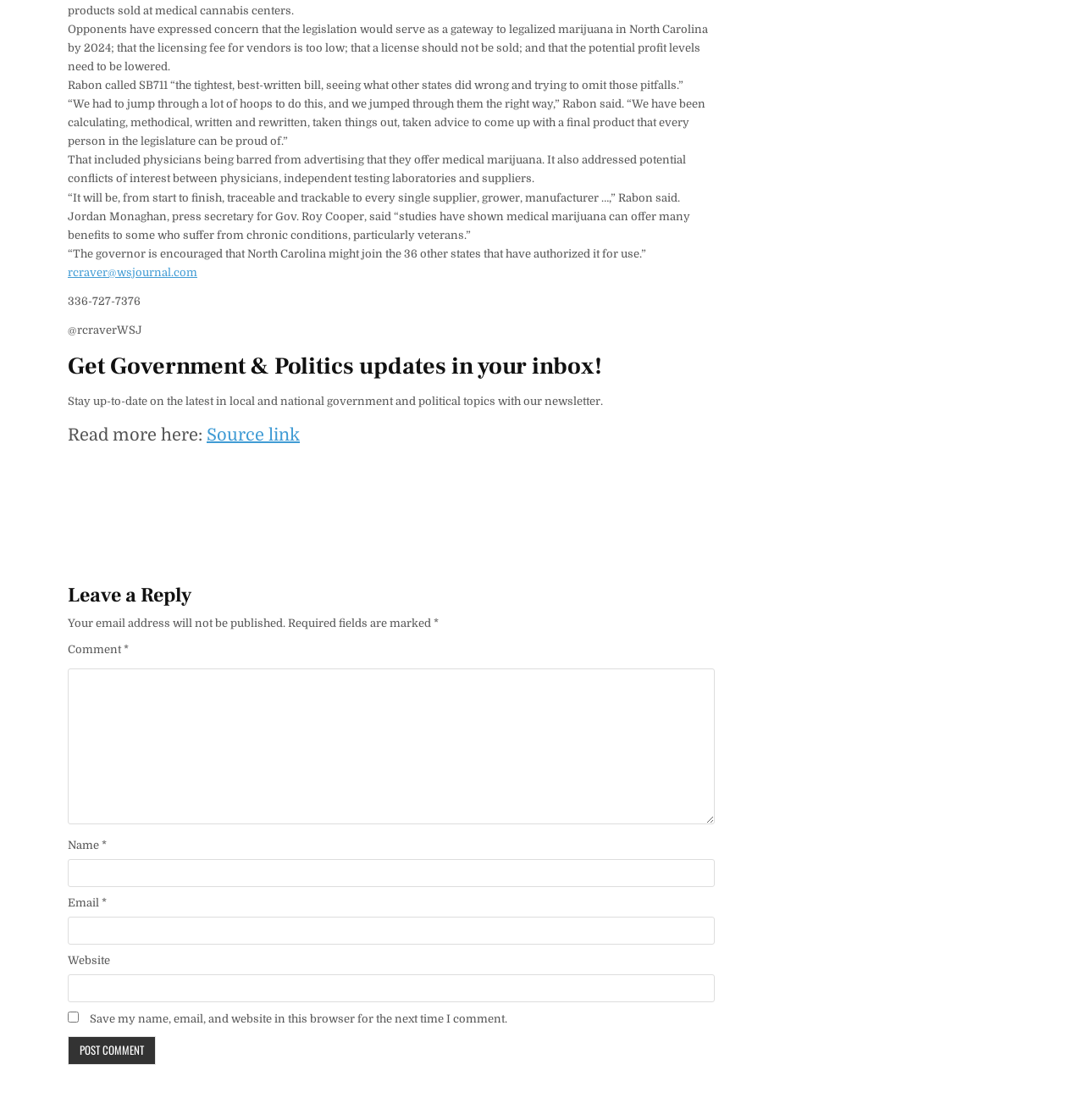Observe the image and answer the following question in detail: Who is quoted in the article?

The article quotes Rabon, who is likely a politician or government official, discussing the legislation and its potential impact.